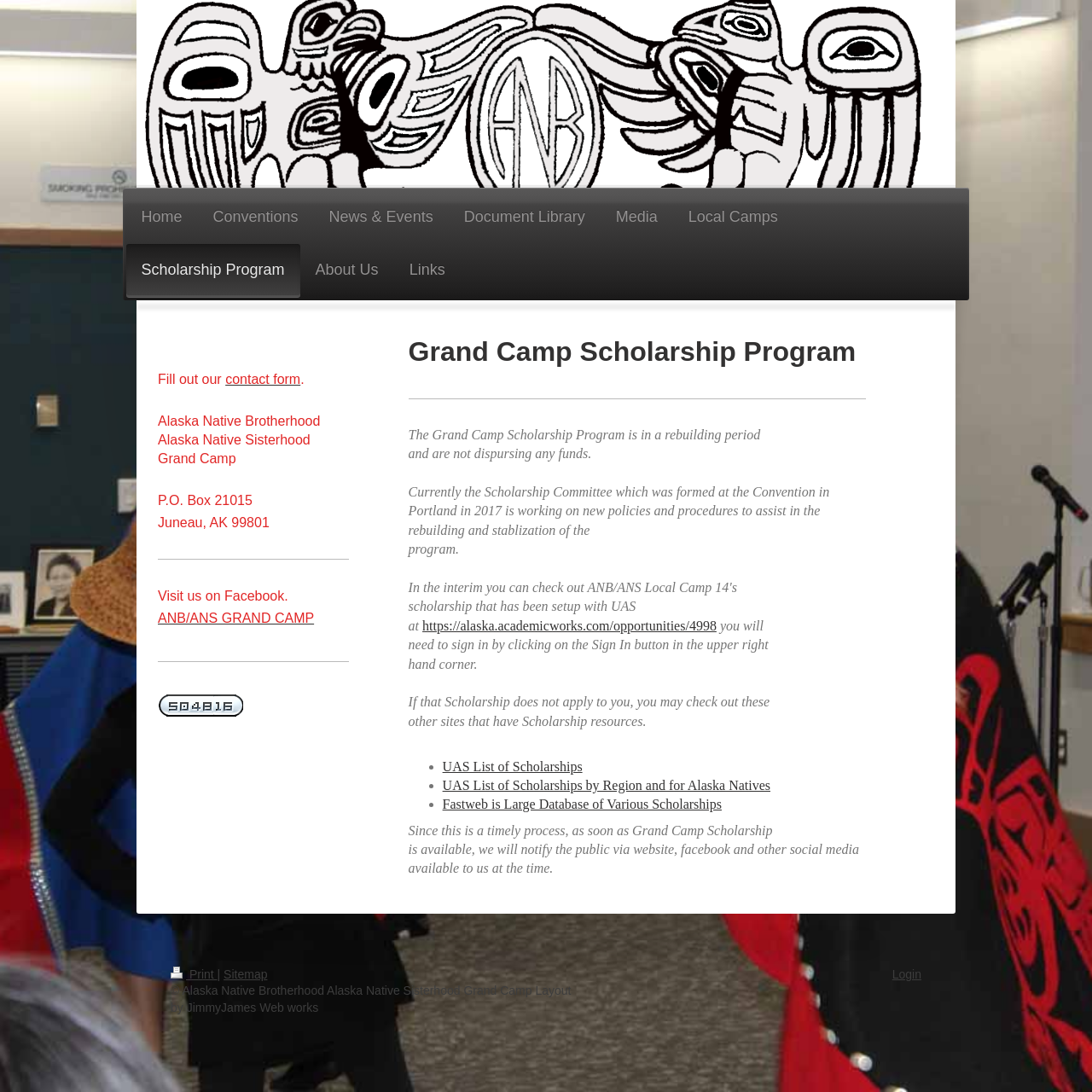Extract the top-level heading from the webpage and provide its text.

Grand Camp Scholarship Program